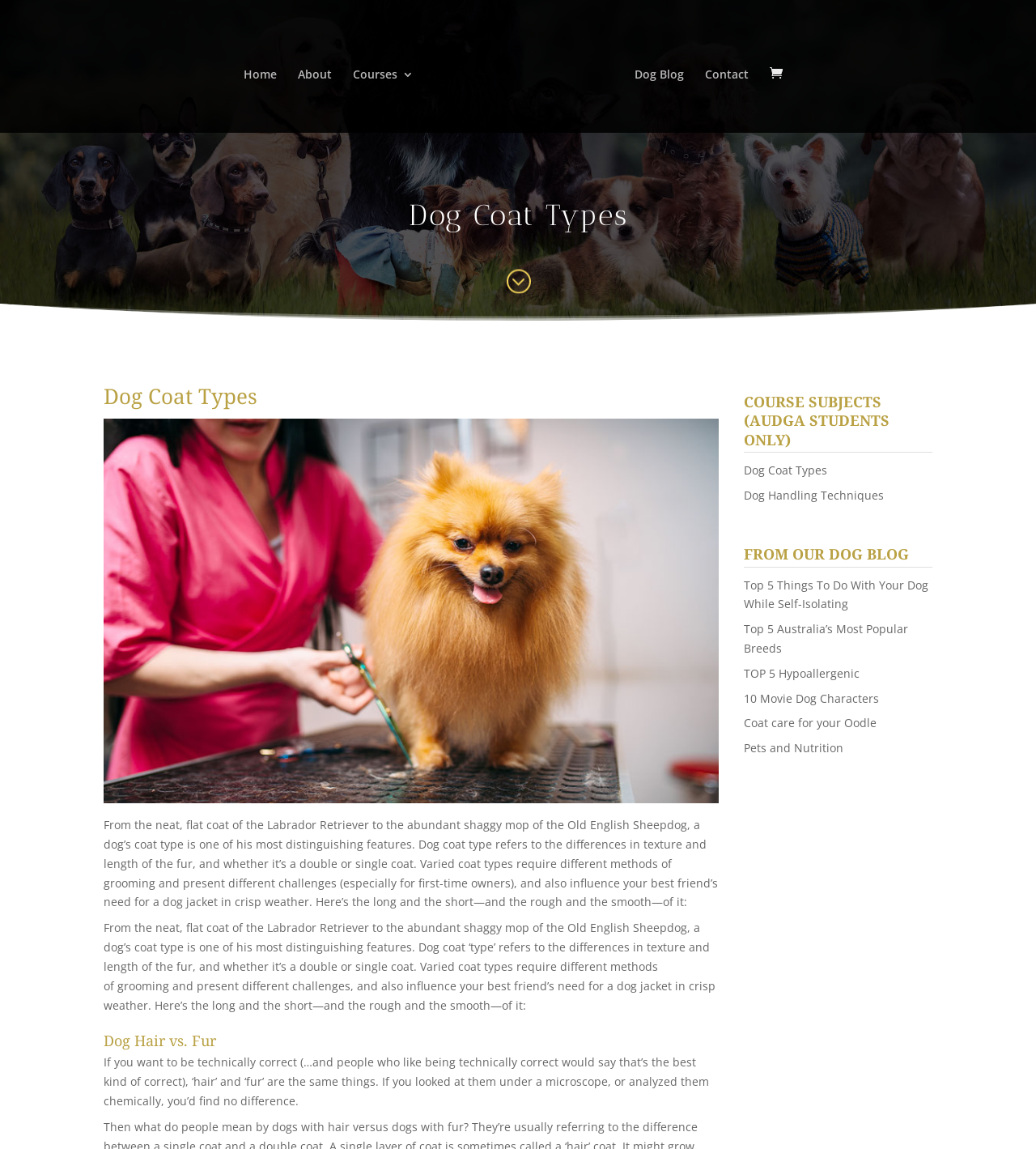Using the format (top-left x, top-left y, bottom-right x, bottom-right y), and given the element description, identify the bounding box coordinates within the screenshot: Coat care for your Oodle

[0.718, 0.623, 0.846, 0.636]